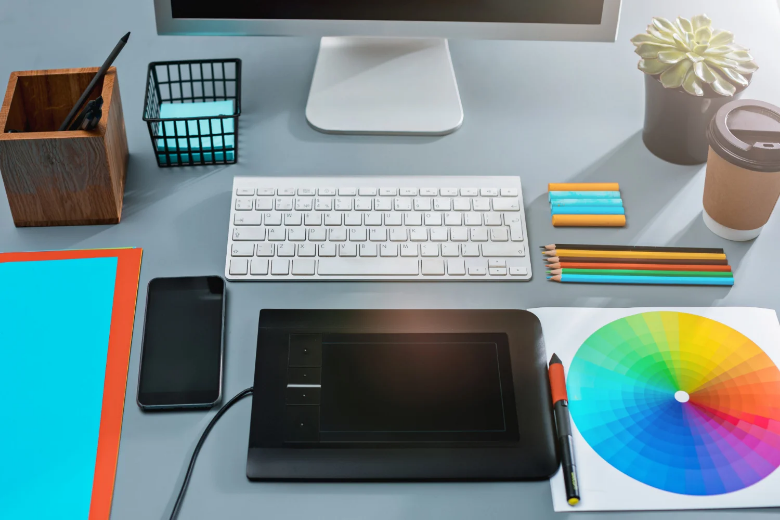Provide a one-word or short-phrase response to the question:
What type of plant is on the desk?

Succulent